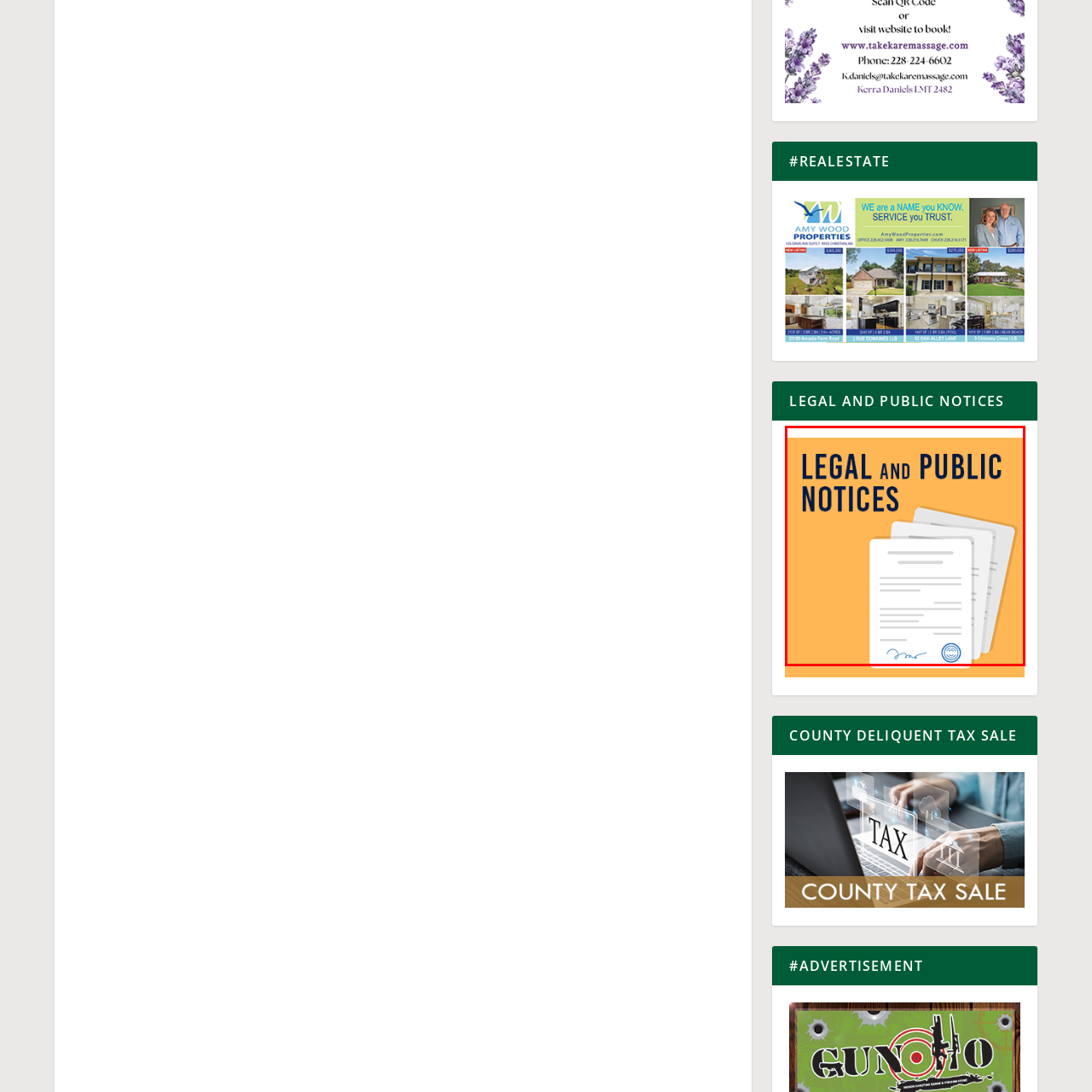Please examine the image within the red bounding box and provide an answer to the following question using a single word or phrase:
How many sheets of paper are stacked?

Three